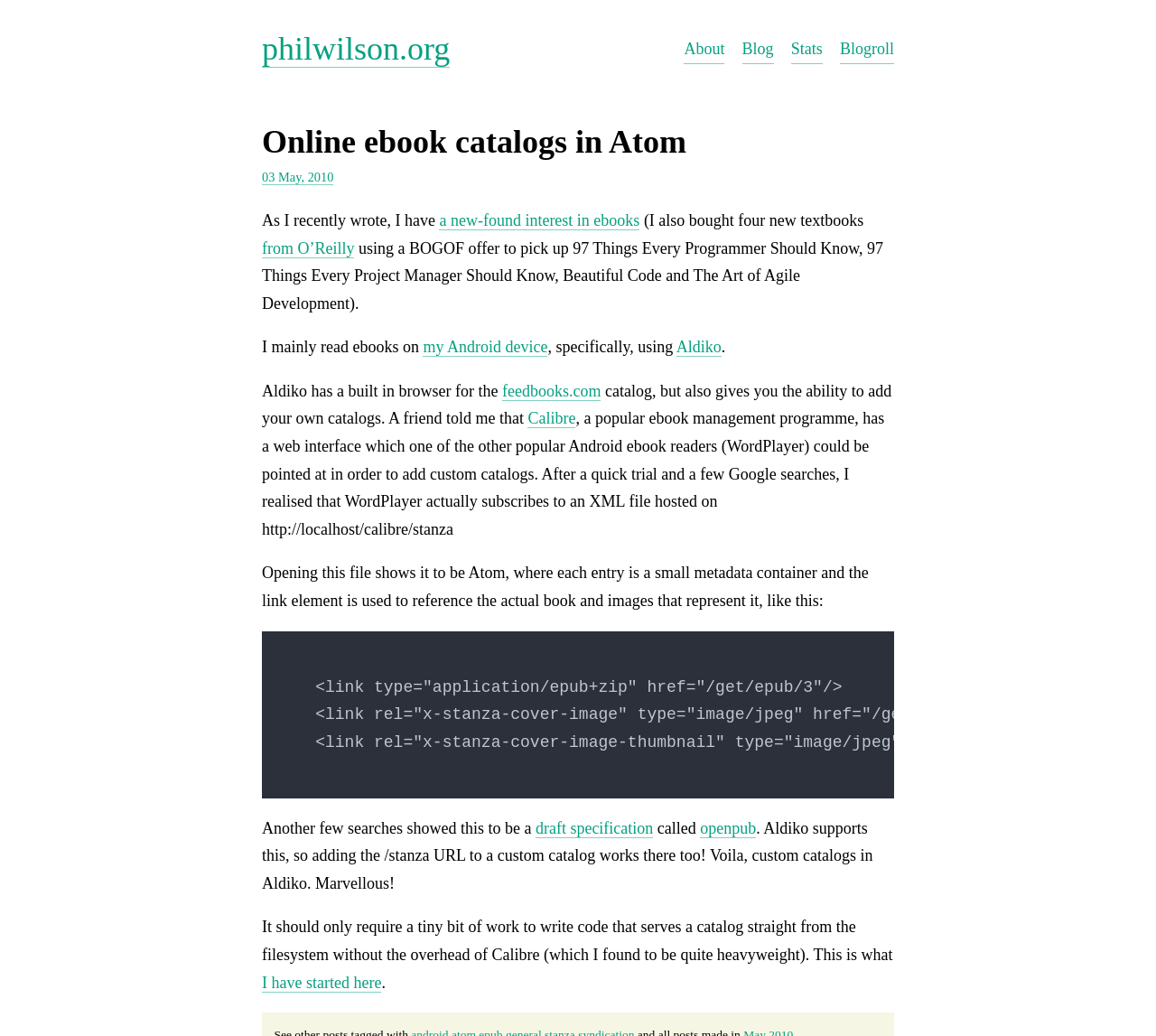What is the author's interest in?
Please give a detailed and elaborate answer to the question based on the image.

The author has a new-found interest in ebooks, as mentioned in the article. This is evident from the text 'As I recently wrote, I have a new-found interest in ebooks'.